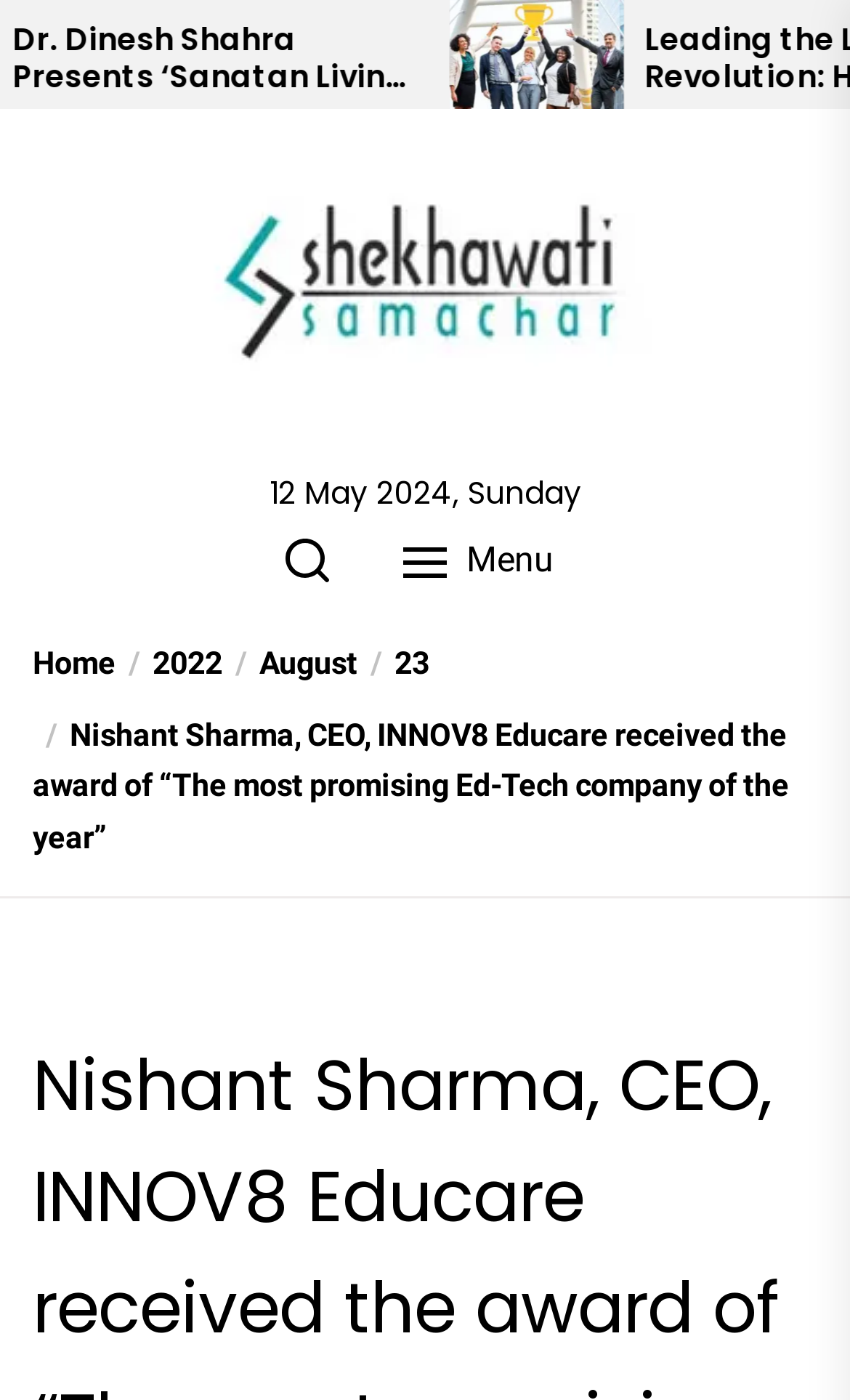Please determine the bounding box coordinates of the element's region to click in order to carry out the following instruction: "Navigate to home page". The coordinates should be four float numbers between 0 and 1, i.e., [left, top, right, bottom].

[0.038, 0.462, 0.136, 0.488]